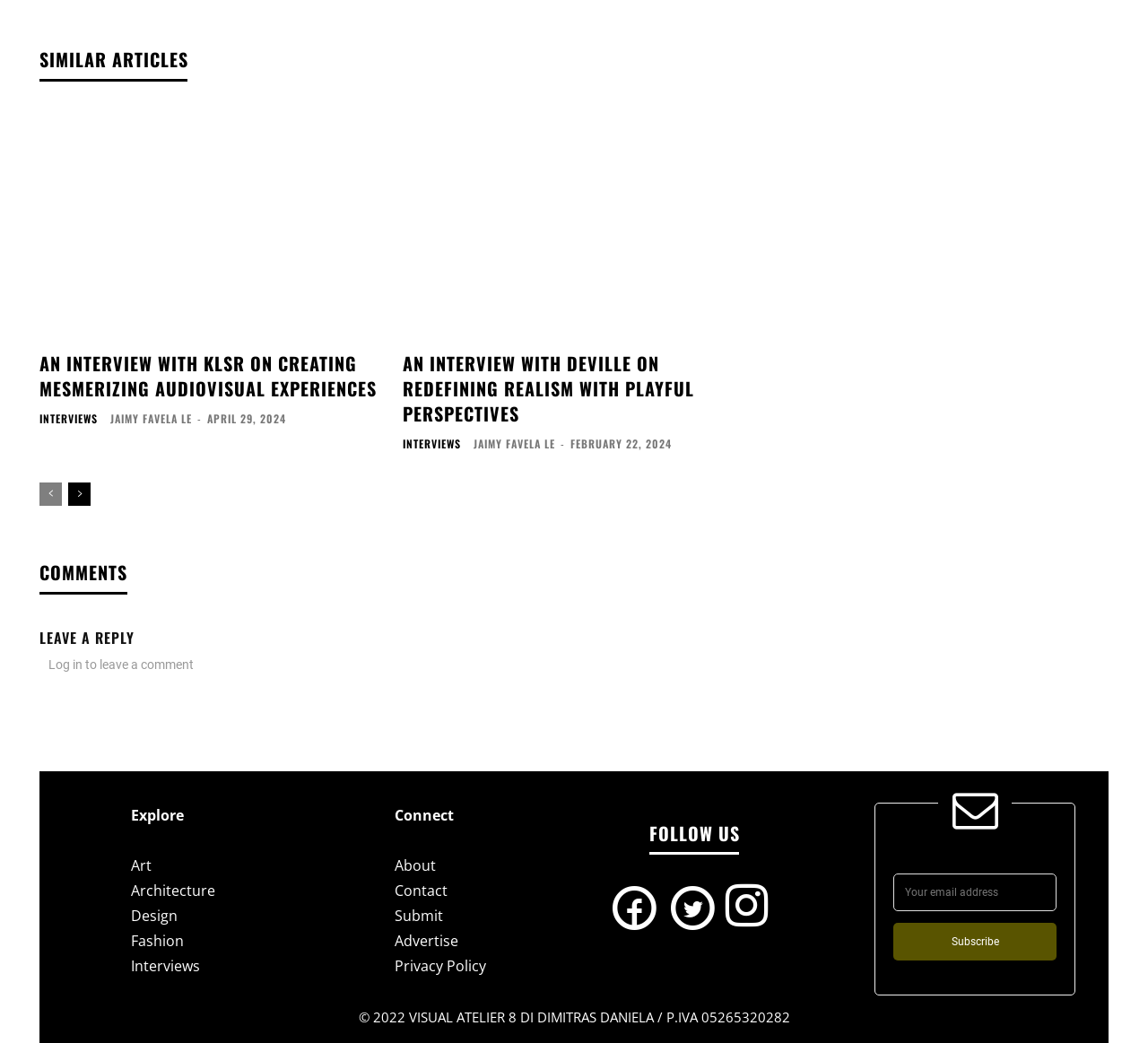Determine the bounding box coordinates of the UI element described by: "aria-label="email" name="EMAIL" placeholder="Your email address"".

[0.778, 0.838, 0.92, 0.874]